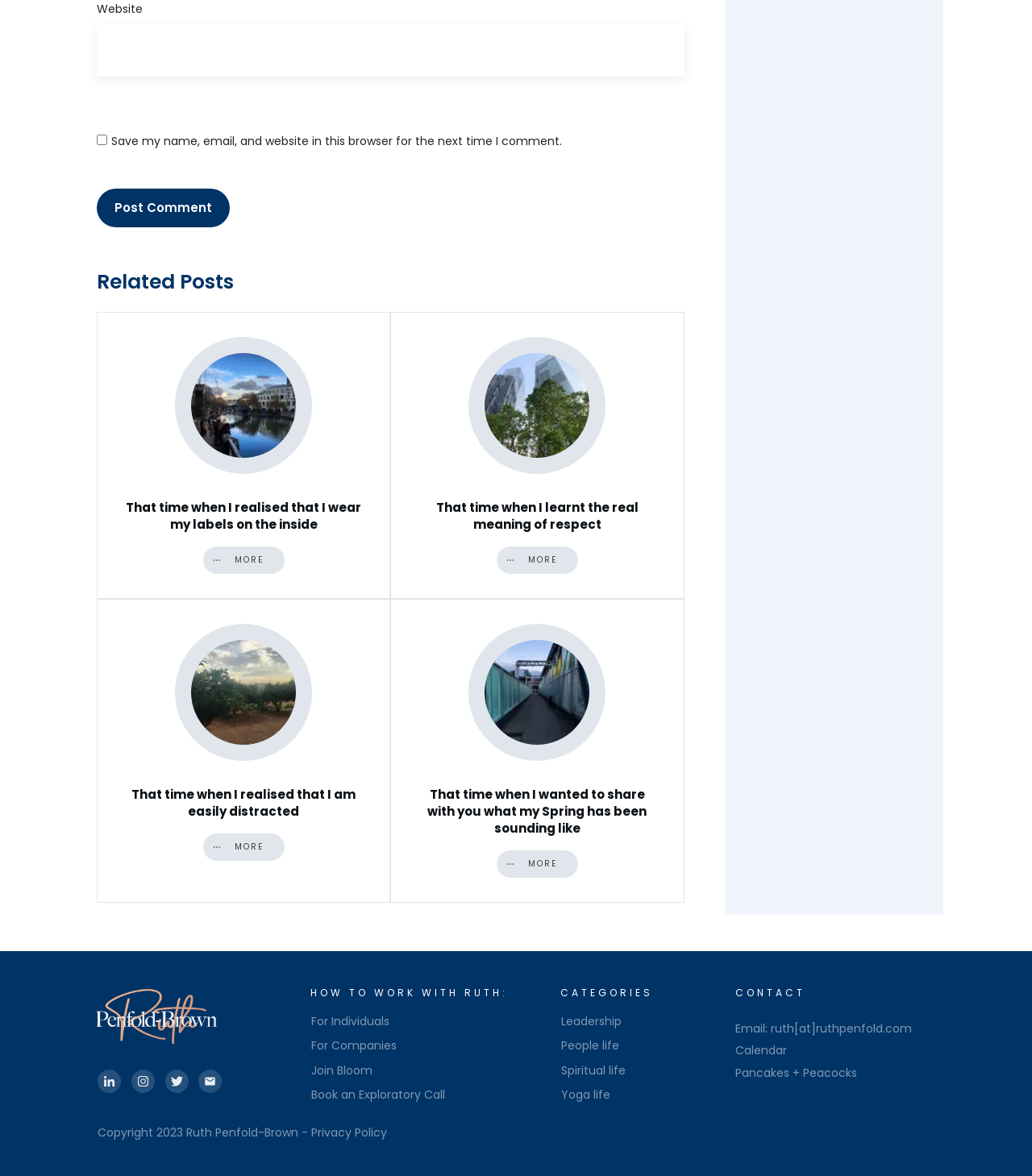Use a single word or phrase to answer the question: What is the name of the author?

Ruth Penfold